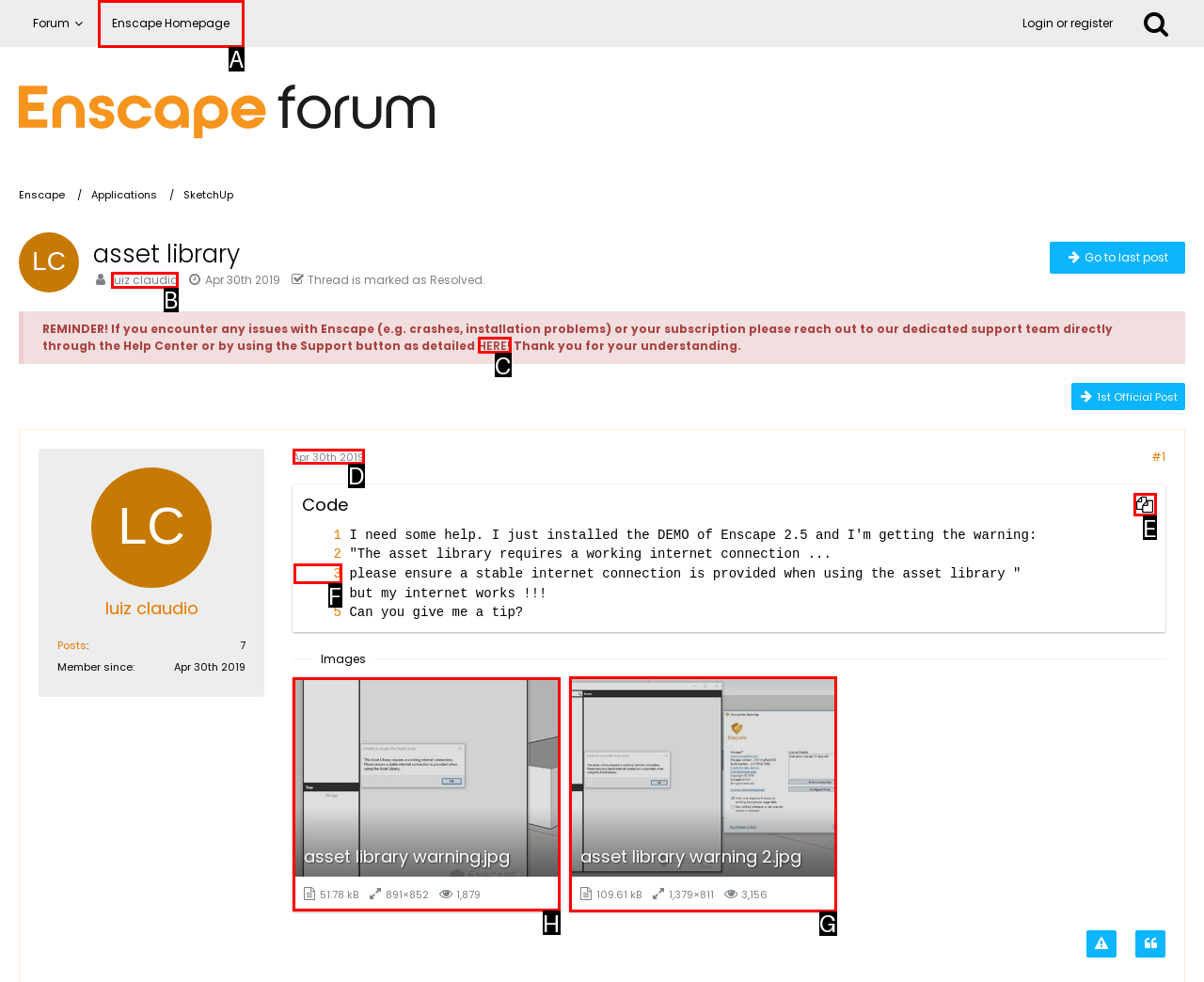Select the letter of the UI element you need to click to complete this task: View image 'asset library warning.jpg'.

H